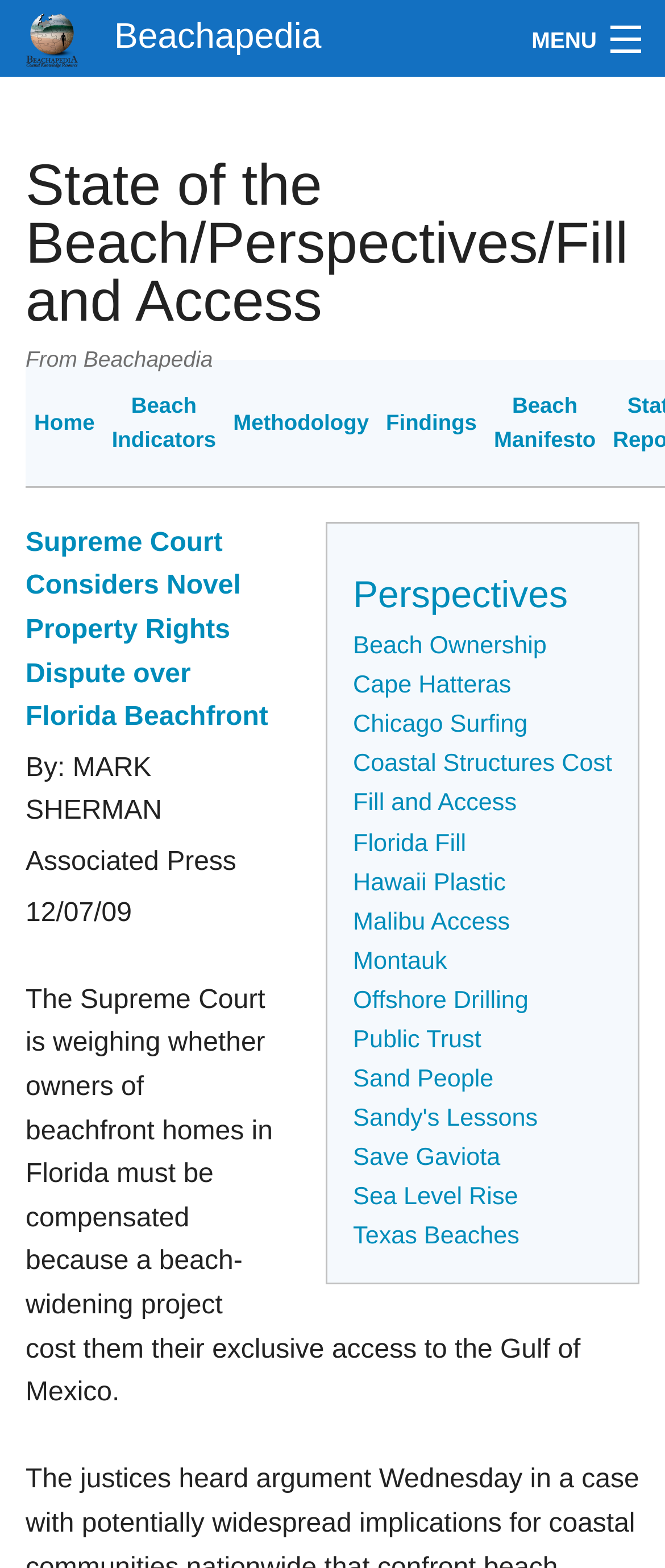Explain the features and main sections of the webpage comprehensively.

The webpage is about Beachapedia, a website that provides information on beaches and coastal issues. At the top left corner, there is a logo of Beachapedia, accompanied by a link to the website's homepage. Next to it, there is a search bar where users can search for specific topics. 

On the top right corner, there are several links, including "MENU", "Navigation", "Other languages", and "Share". Below these links, there are two icons, one representing a house and the other a bell.

The main content of the webpage is divided into two sections. The first section has a heading "State of the Beach/Perspectives/Fill and Access" and is further divided into several subheadings, including "Home", "Beach Indicators", "Methodology", "Findings", and "Beach Manifesto". Each subheading has a corresponding link.

The second section has a heading "Perspectives" and lists several topics related to beaches, including "Beach Ownership", "Cape Hatteras", "Chicago Surfing", and "Coastal Structures Cost". There are also links to specific articles, such as "Supreme Court Considers Novel Property Rights Dispute over Florida Beachfront", which is accompanied by the author's name, the publication source, and the date of publication. The article's summary is also provided, describing a beach-widening project in Florida and its impact on beachfront homeowners.